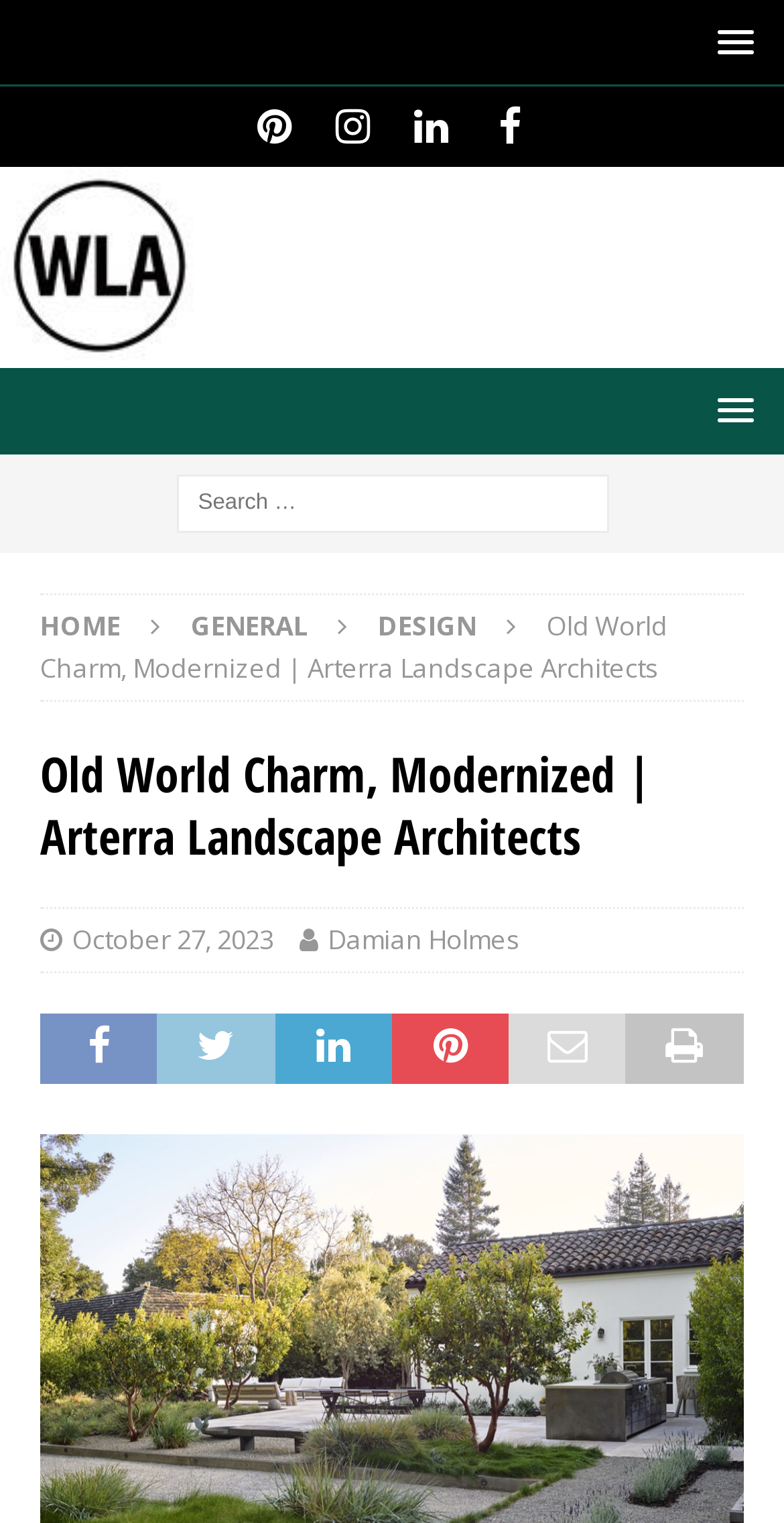Find the bounding box coordinates for the element described here: "GENERAL".

[0.244, 0.399, 0.392, 0.423]